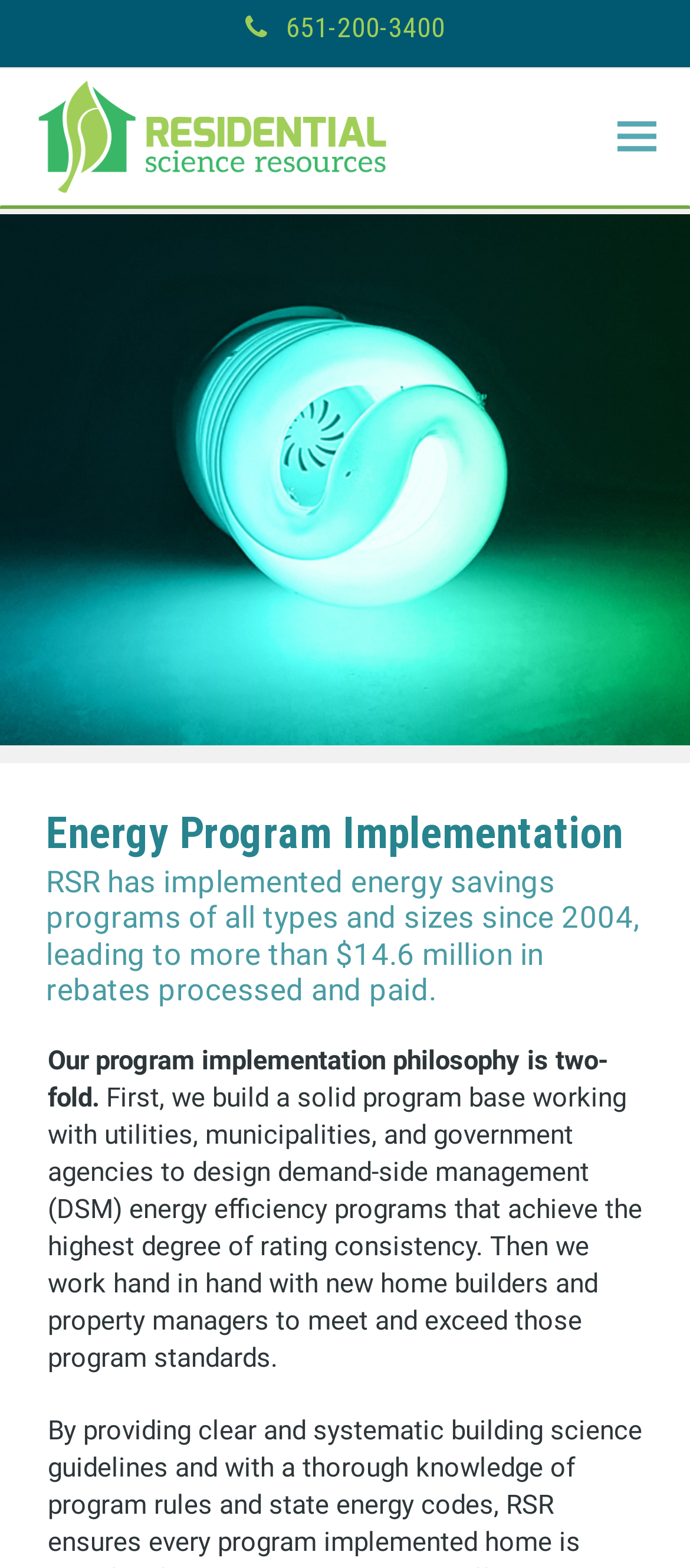Give an in-depth explanation of the webpage layout and content.

The webpage is about Energy Program Implementation by Residential Science Resources (RSR). At the top-left corner, there is a link with a phone number "651-200-3400". Below it, there is a layout table that spans across the top section of the page, containing a link to "RSR | Residential Science Resources" with an accompanying image. 

On the top-right corner, there is a button to toggle the mobile menu. Below the layout table, the main content begins with a heading "Energy Program Implementation" followed by a subheading that describes the achievements of RSR's energy savings programs, including the amount of rebates processed and paid. 

Further down, there are two paragraphs of text that explain RSR's program implementation philosophy, which involves building a solid program base with utilities and government agencies, and then working with home builders and property managers to meet and exceed program standards.